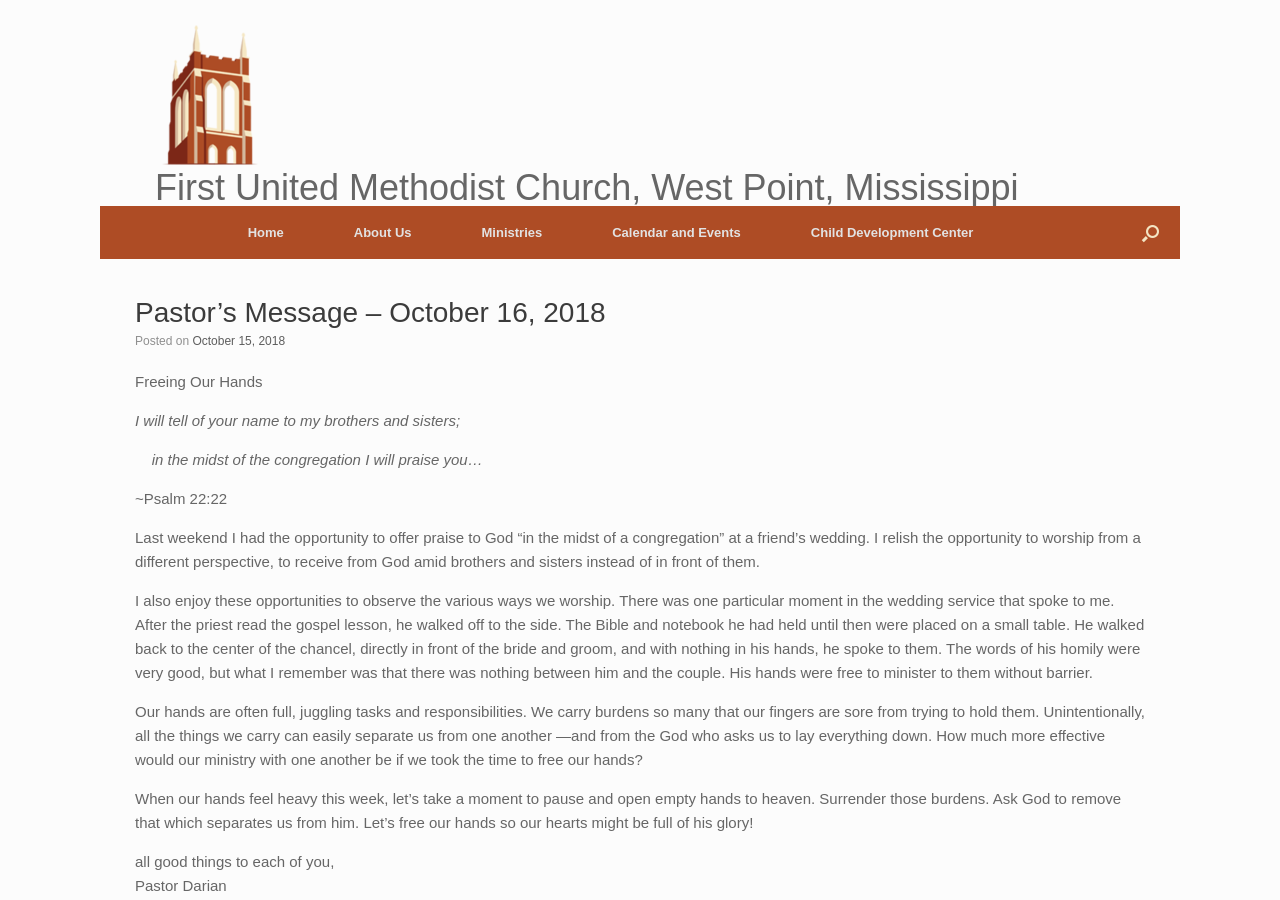Extract the main title from the webpage.

Pastor’s Message – October 16, 2018